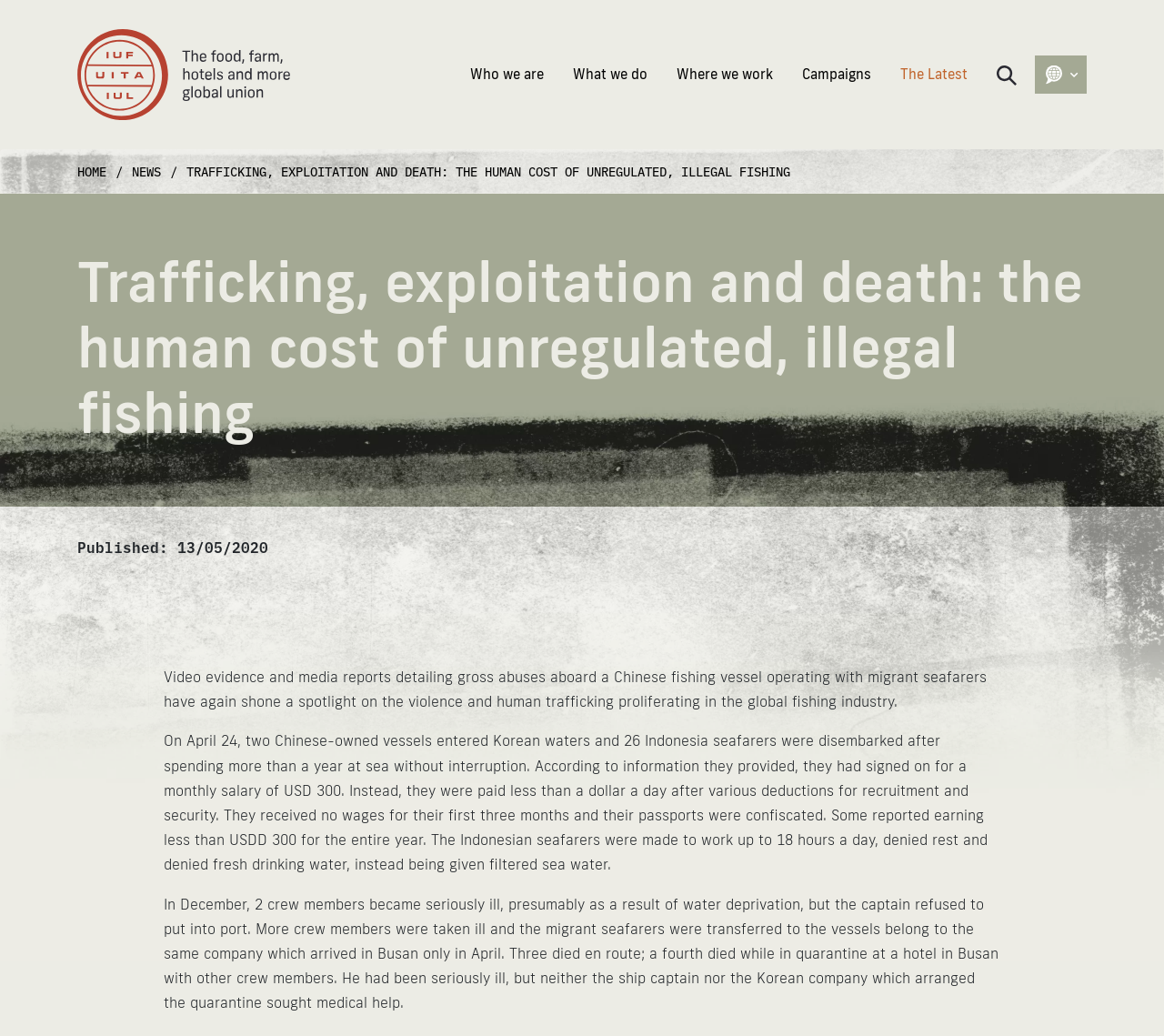Please identify the bounding box coordinates of the element's region that I should click in order to complete the following instruction: "Go to the HOME page". The bounding box coordinates consist of four float numbers between 0 and 1, i.e., [left, top, right, bottom].

None